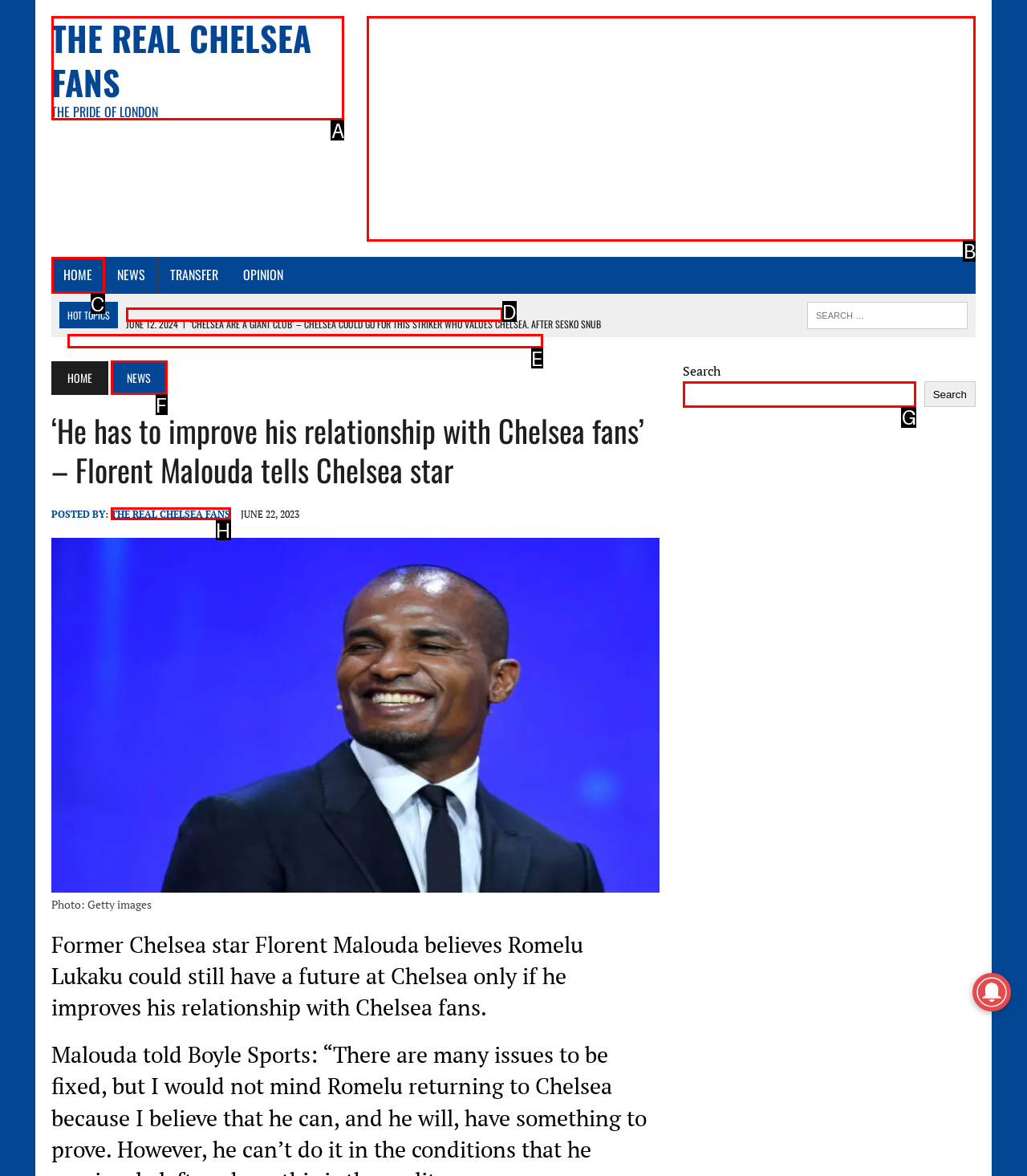Match the following description to a UI element: aria-label="Advertisement" name="aswift_1" title="Advertisement"
Provide the letter of the matching option directly.

B